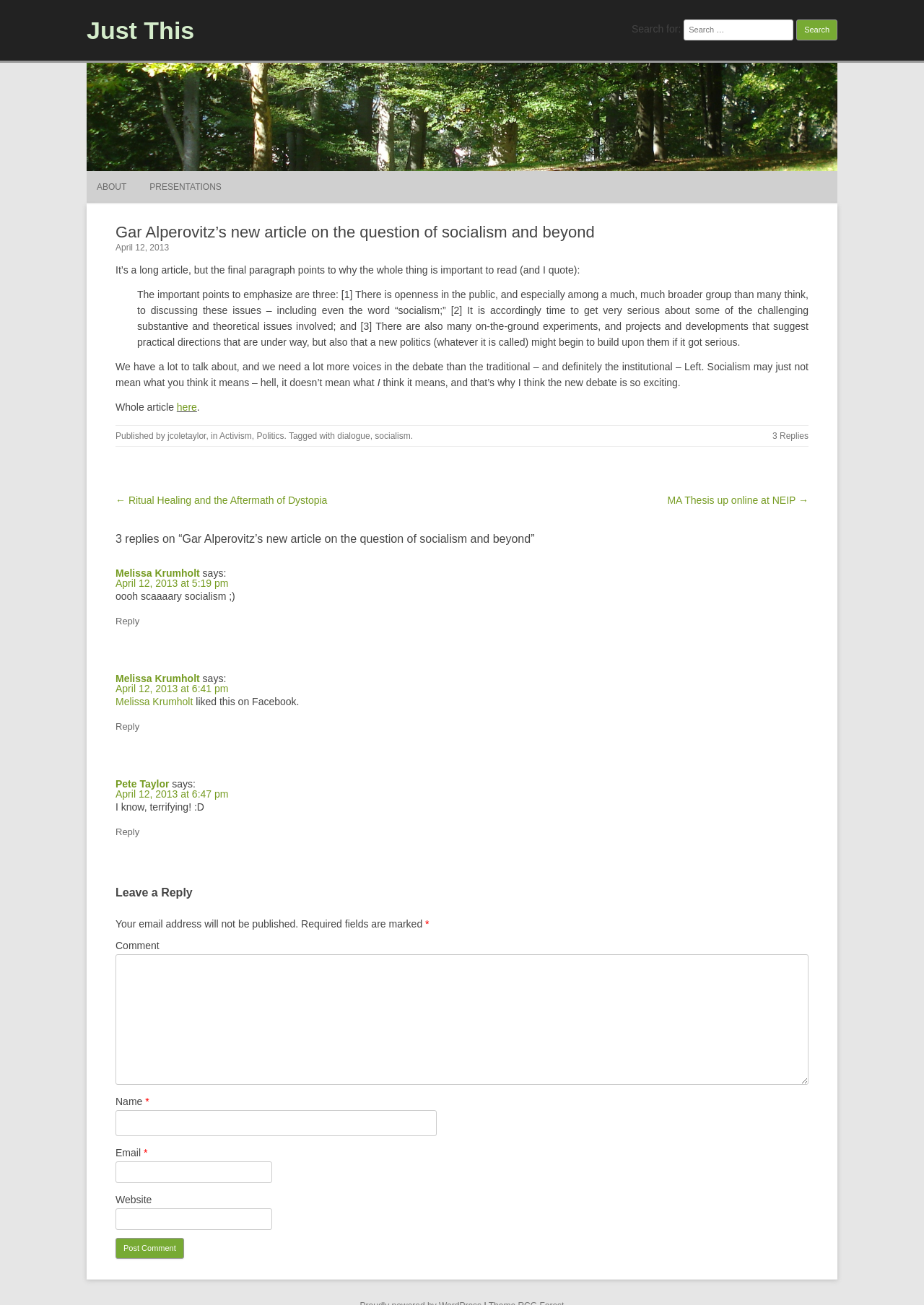Please respond in a single word or phrase: 
What are the categories of the article?

Activism, Politics, dialogue, socialism